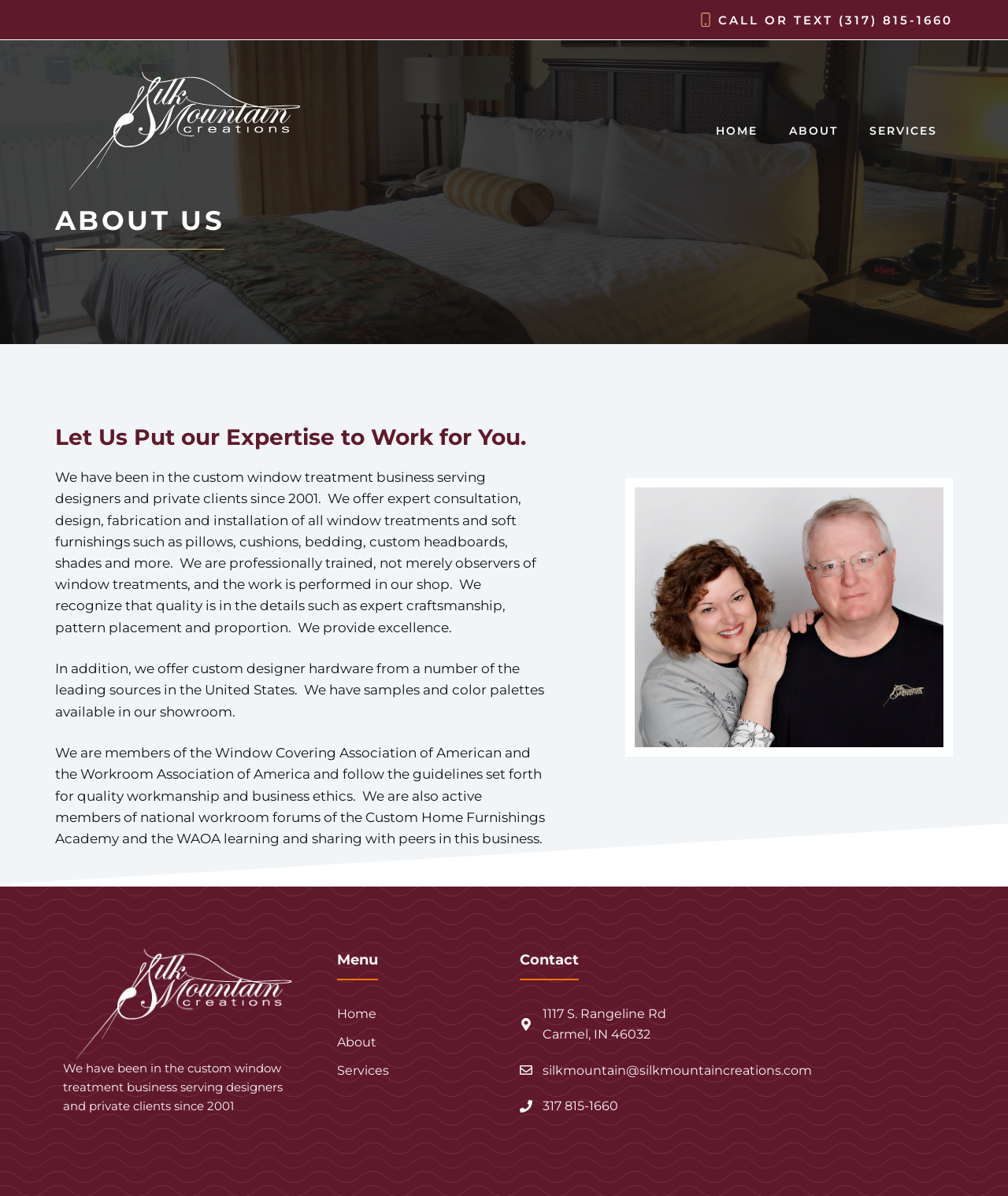Given the following UI element description: "alt="Silk Mountain Creations"", find the bounding box coordinates in the webpage screenshot.

[0.055, 0.102, 0.312, 0.115]